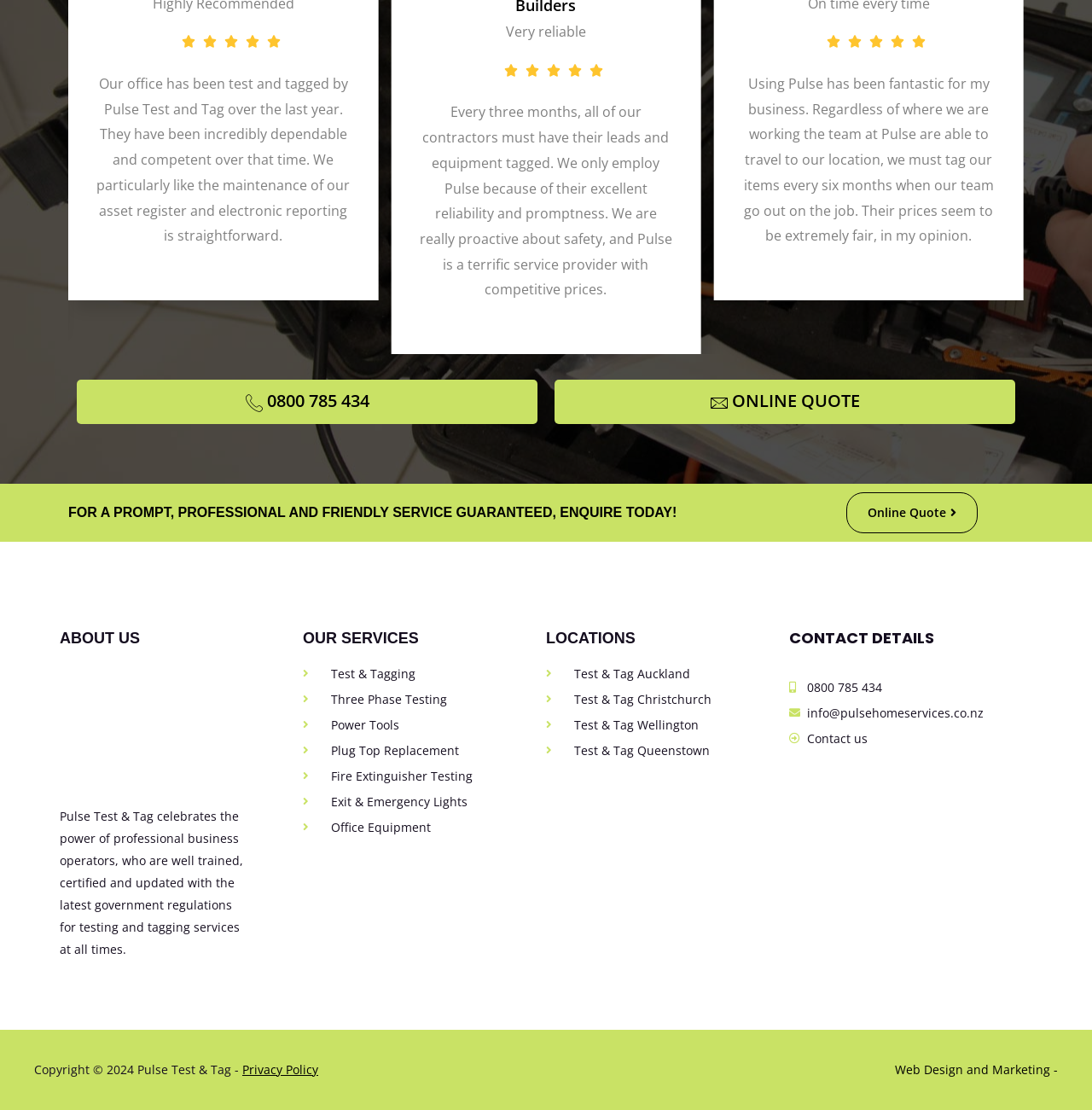Please specify the bounding box coordinates of the clickable region to carry out the following instruction: "Learn more about the company". The coordinates should be four float numbers between 0 and 1, in the format [left, top, right, bottom].

[0.055, 0.568, 0.227, 0.582]